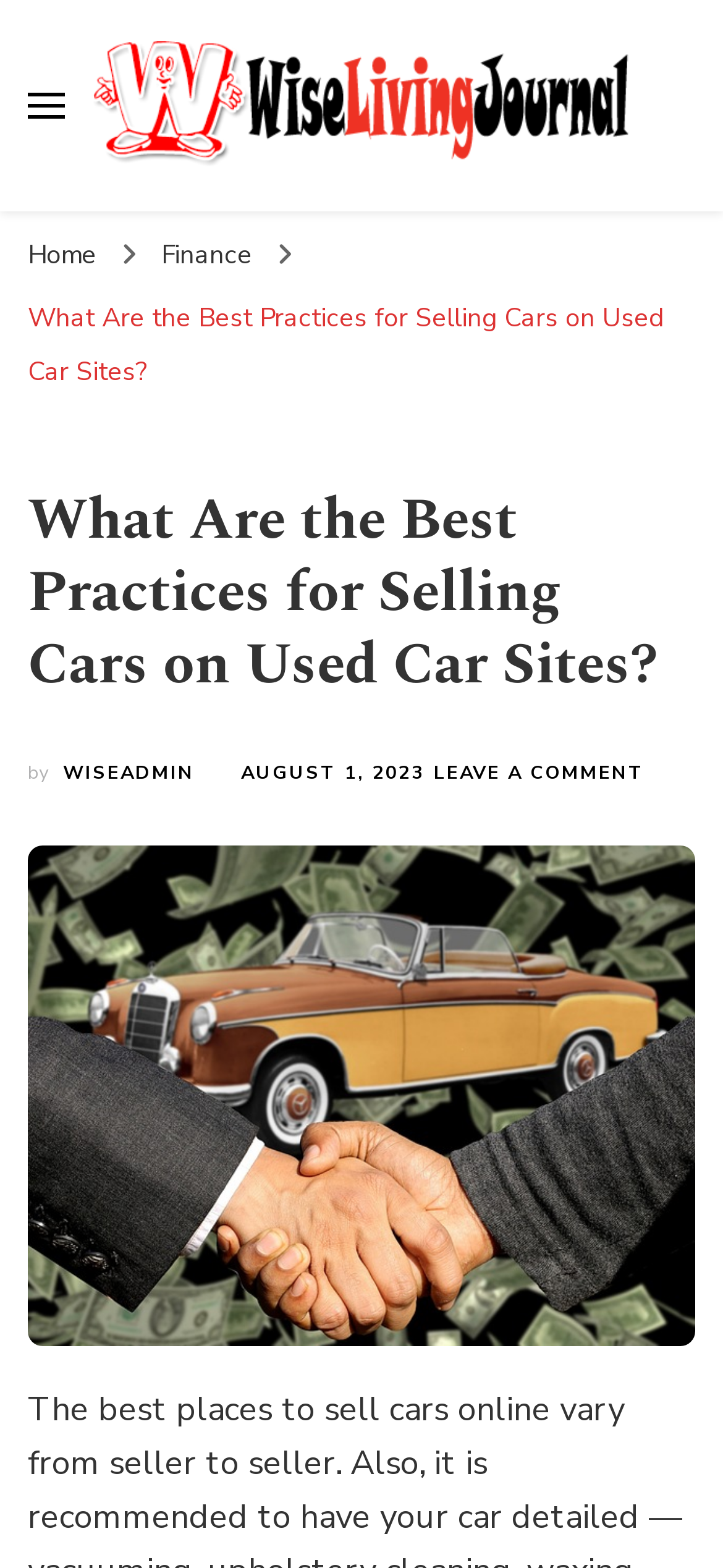Determine the bounding box coordinates of the element's region needed to click to follow the instruction: "Leave a comment on the article". Provide these coordinates as four float numbers between 0 and 1, formatted as [left, top, right, bottom].

[0.6, 0.483, 0.892, 0.504]